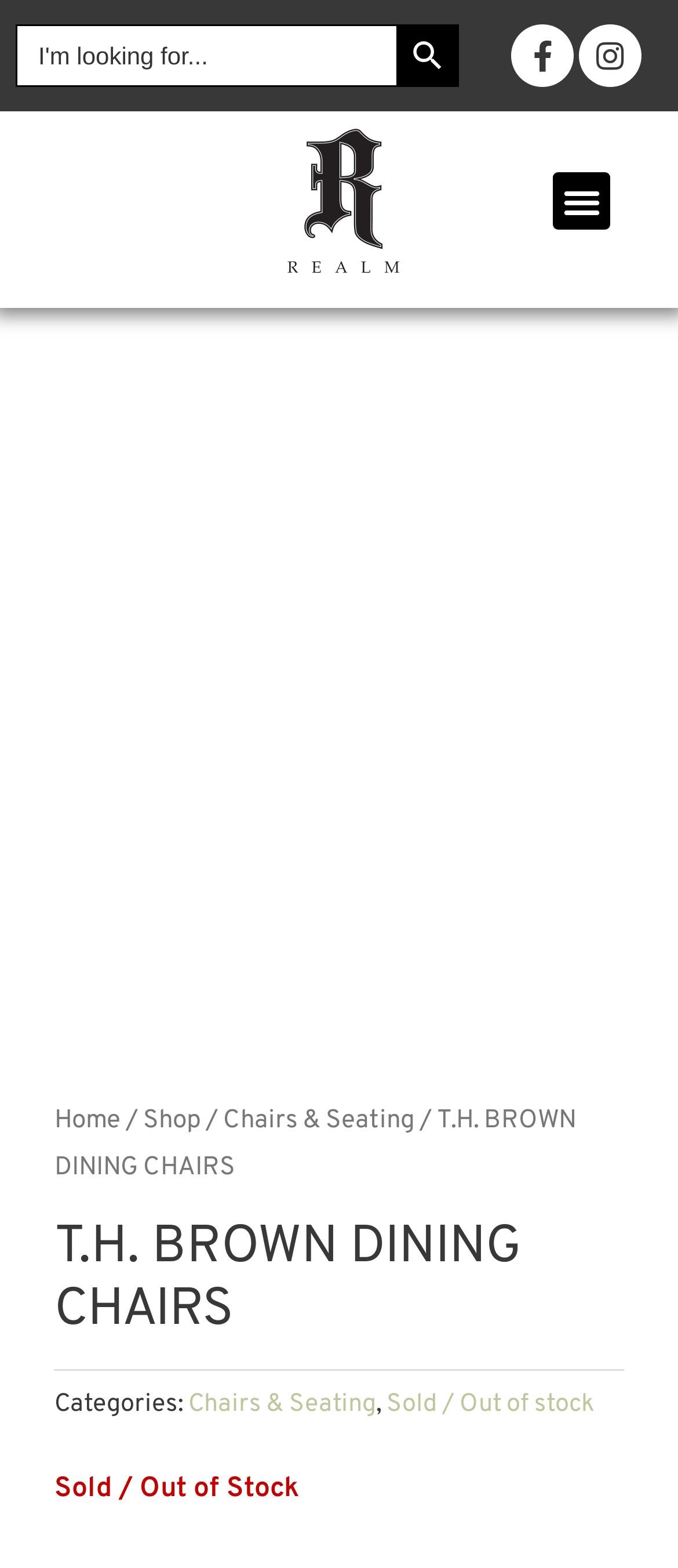Please locate the bounding box coordinates of the element that needs to be clicked to achieve the following instruction: "View chairs and seating". The coordinates should be four float numbers between 0 and 1, i.e., [left, top, right, bottom].

[0.329, 0.704, 0.611, 0.725]